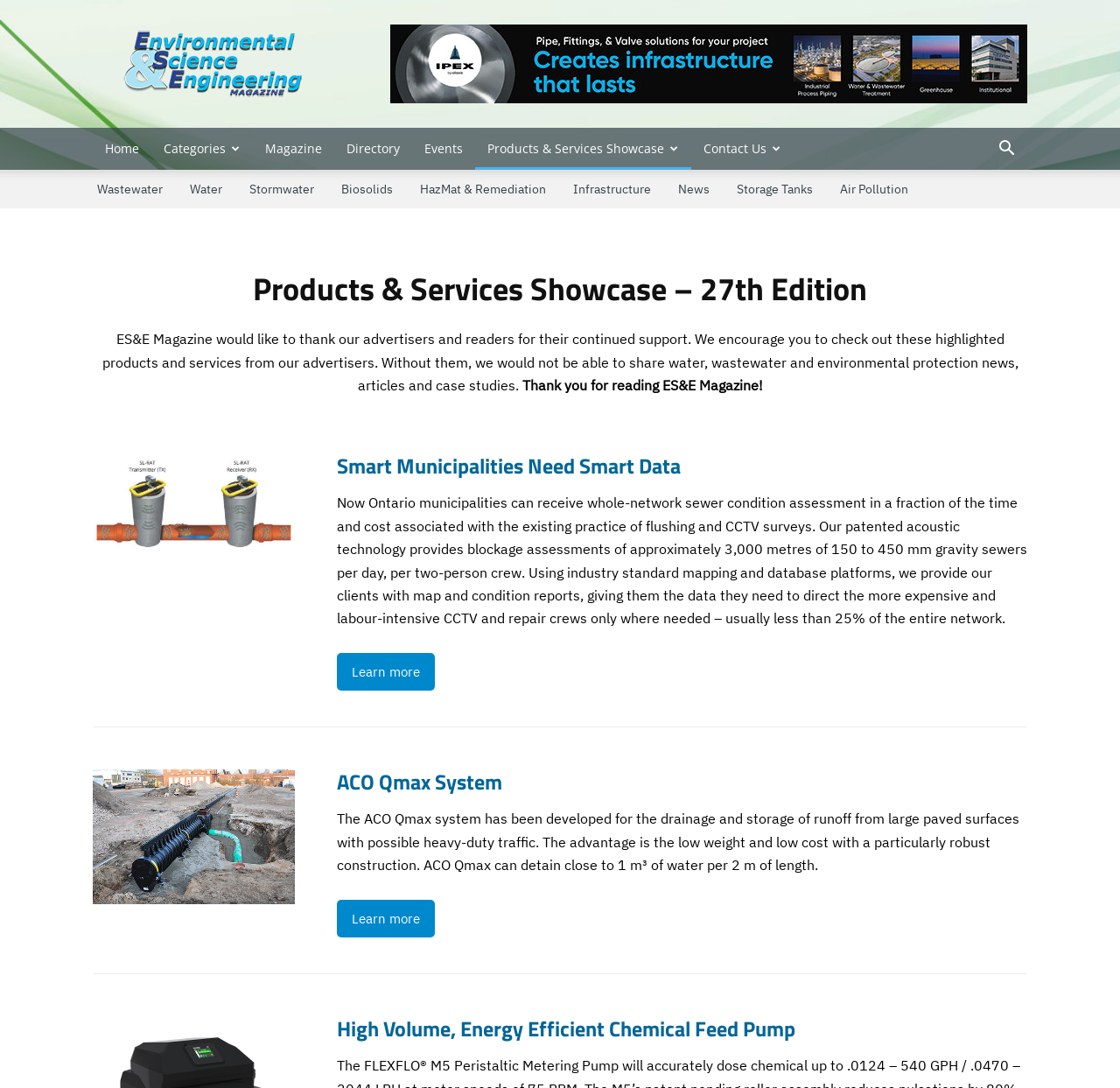Please specify the bounding box coordinates of the clickable region to carry out the following instruction: "Click on the 'Home' link". The coordinates should be four float numbers between 0 and 1, in the format [left, top, right, bottom].

[0.083, 0.117, 0.135, 0.156]